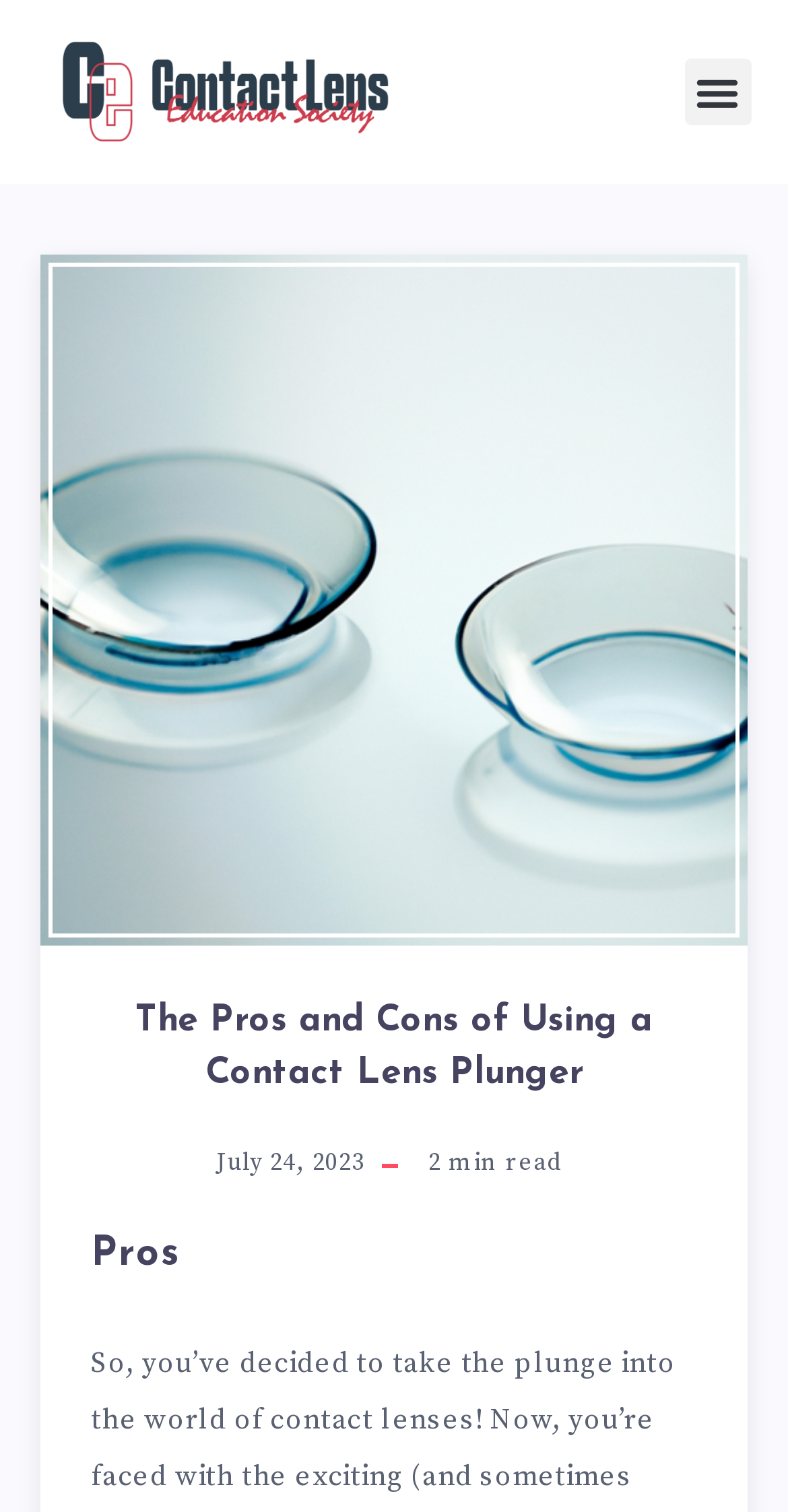Provide a short answer using a single word or phrase for the following question: 
How many sections are there in the article?

At least 2